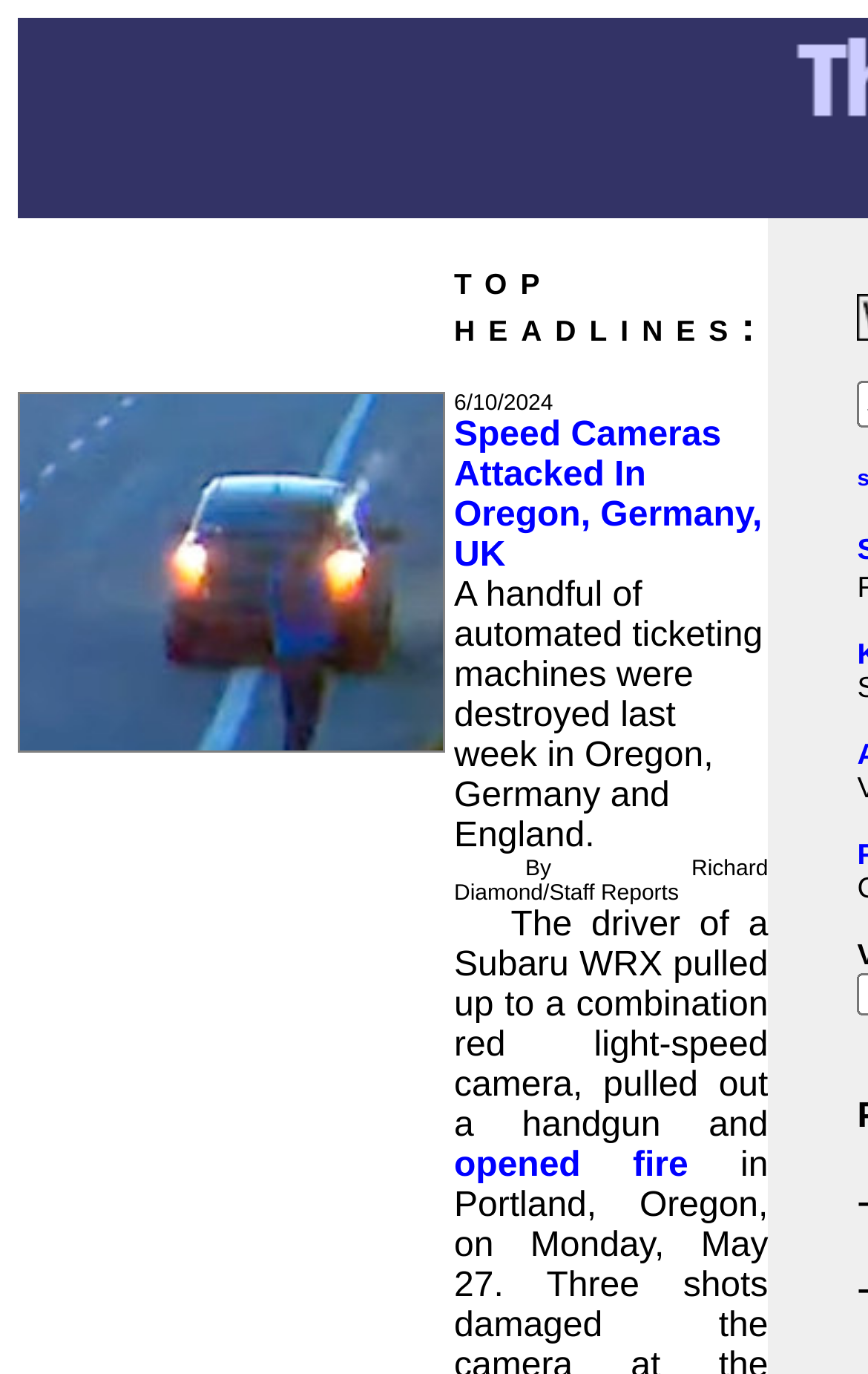Carefully examine the image and provide an in-depth answer to the question: What is the author of the article?

The article contains a static text 'By Richard Diamond/Staff Reports', which indicates that Richard Diamond is the author of the article.